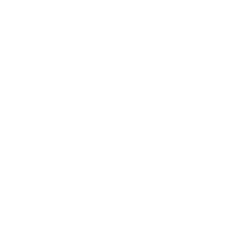Interpret the image and provide an in-depth description.

The image features a simple black graphic representing "AI FlipBooks," likely an icon or logo associated with a digital product offering. This product is part of a promotional section highlighting various AI-driven solutions from Digital Maart. The context implies that "AI FlipBooks" is characterized by a significant discount of 90%, suggesting a focus on affordability and value for potential customers exploring advanced digital content tools. This offers an invitation to enhance visual storytelling and engagement through innovative technologies aimed at streamlining content creation processes.